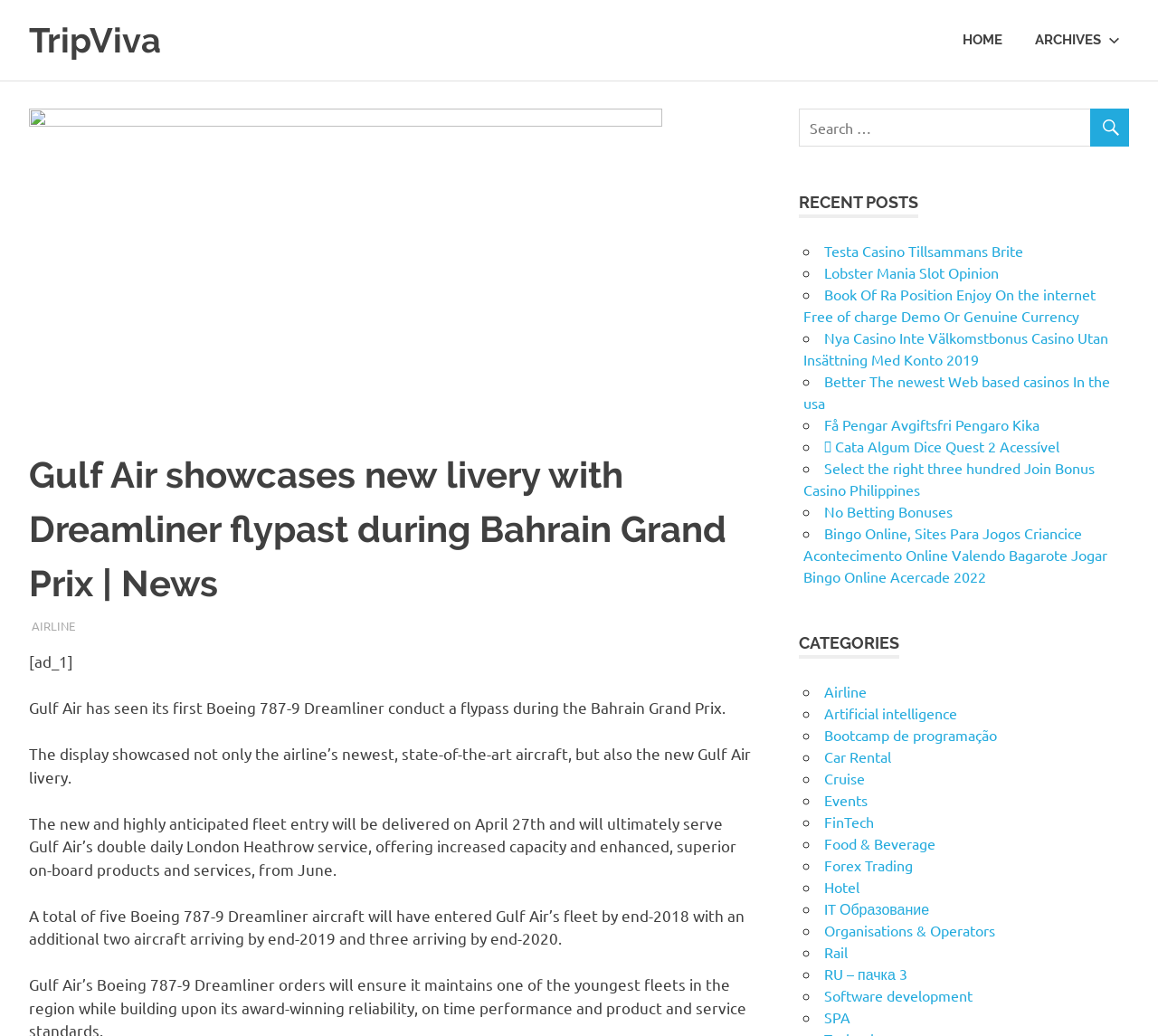Please provide a brief answer to the question using only one word or phrase: 
How many recent posts are listed on the webpage?

10